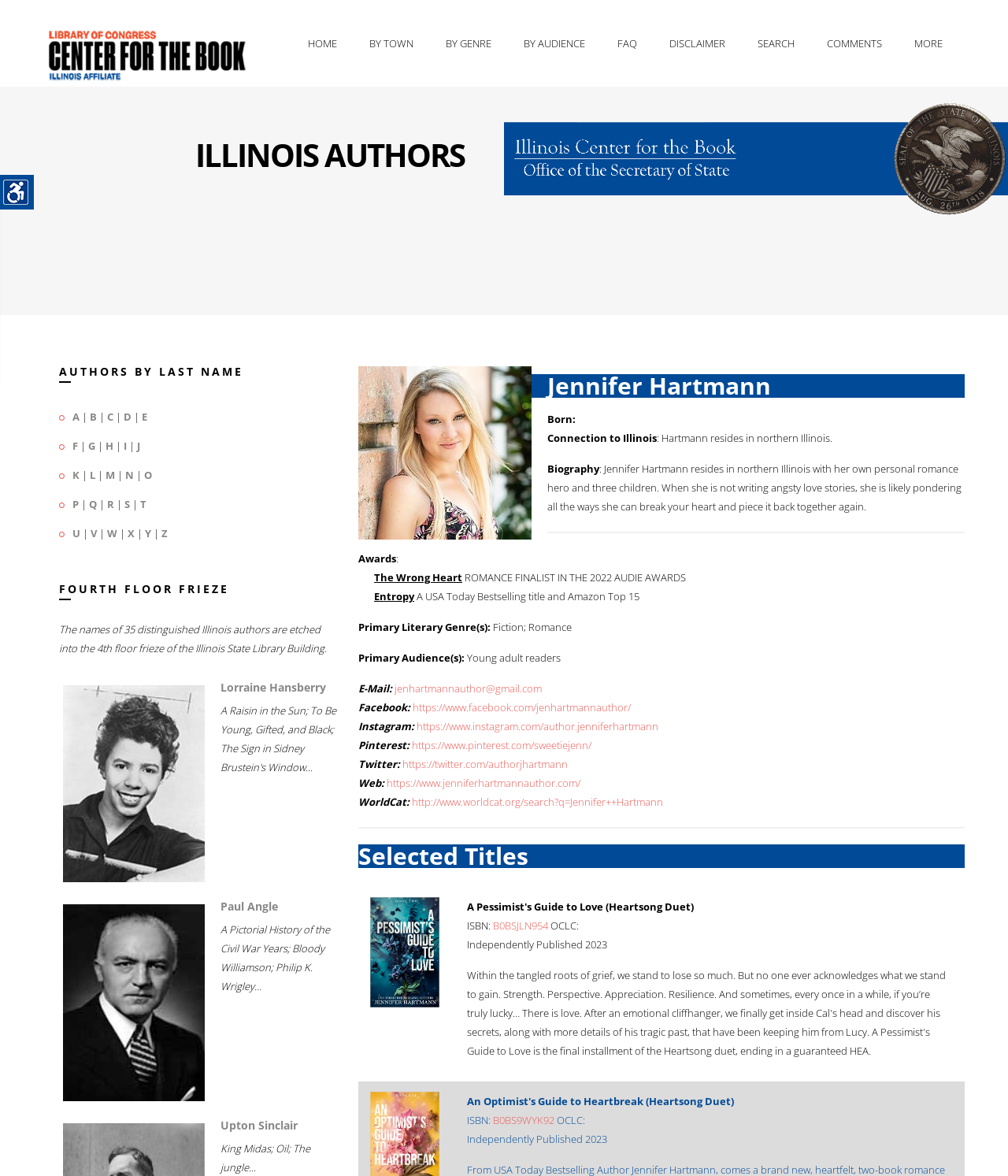Please find the bounding box coordinates of the element that must be clicked to perform the given instruction: "Click the HOME link". The coordinates should be four float numbers from 0 to 1, i.e., [left, top, right, bottom].

[0.295, 0.0, 0.345, 0.074]